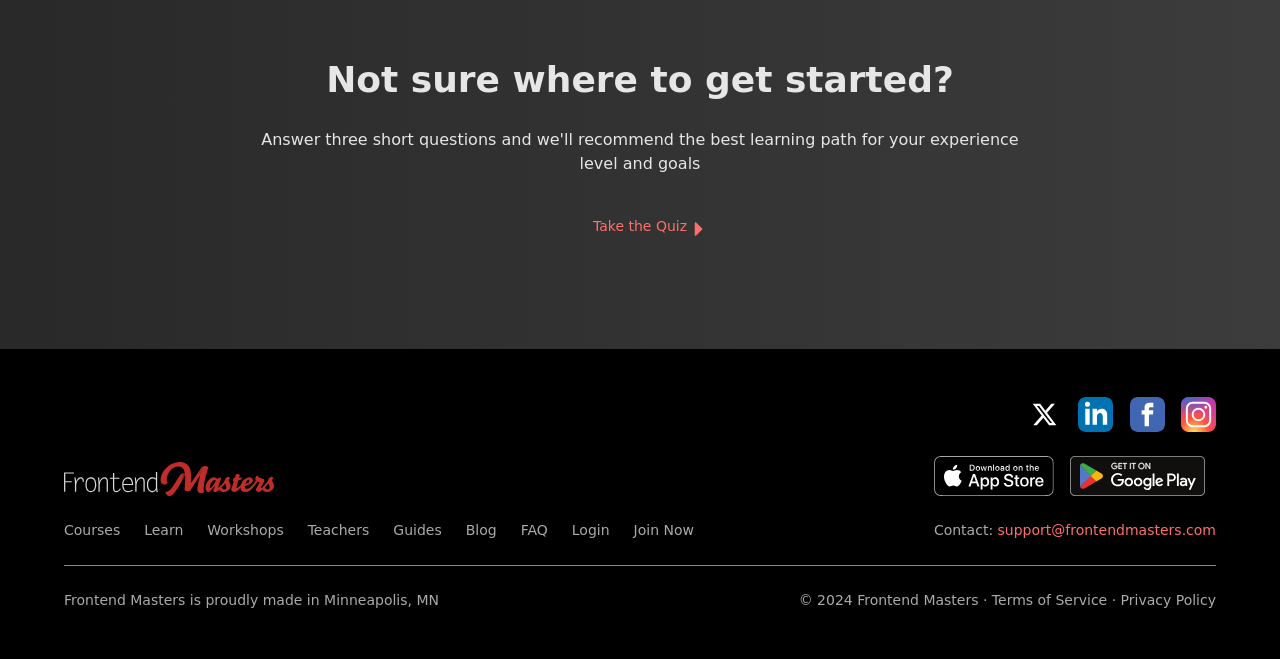Please locate the bounding box coordinates for the element that should be clicked to achieve the following instruction: "Learn more about FrontendMasters". Ensure the coordinates are given as four float numbers between 0 and 1, i.e., [left, top, right, bottom].

[0.05, 0.702, 0.214, 0.753]